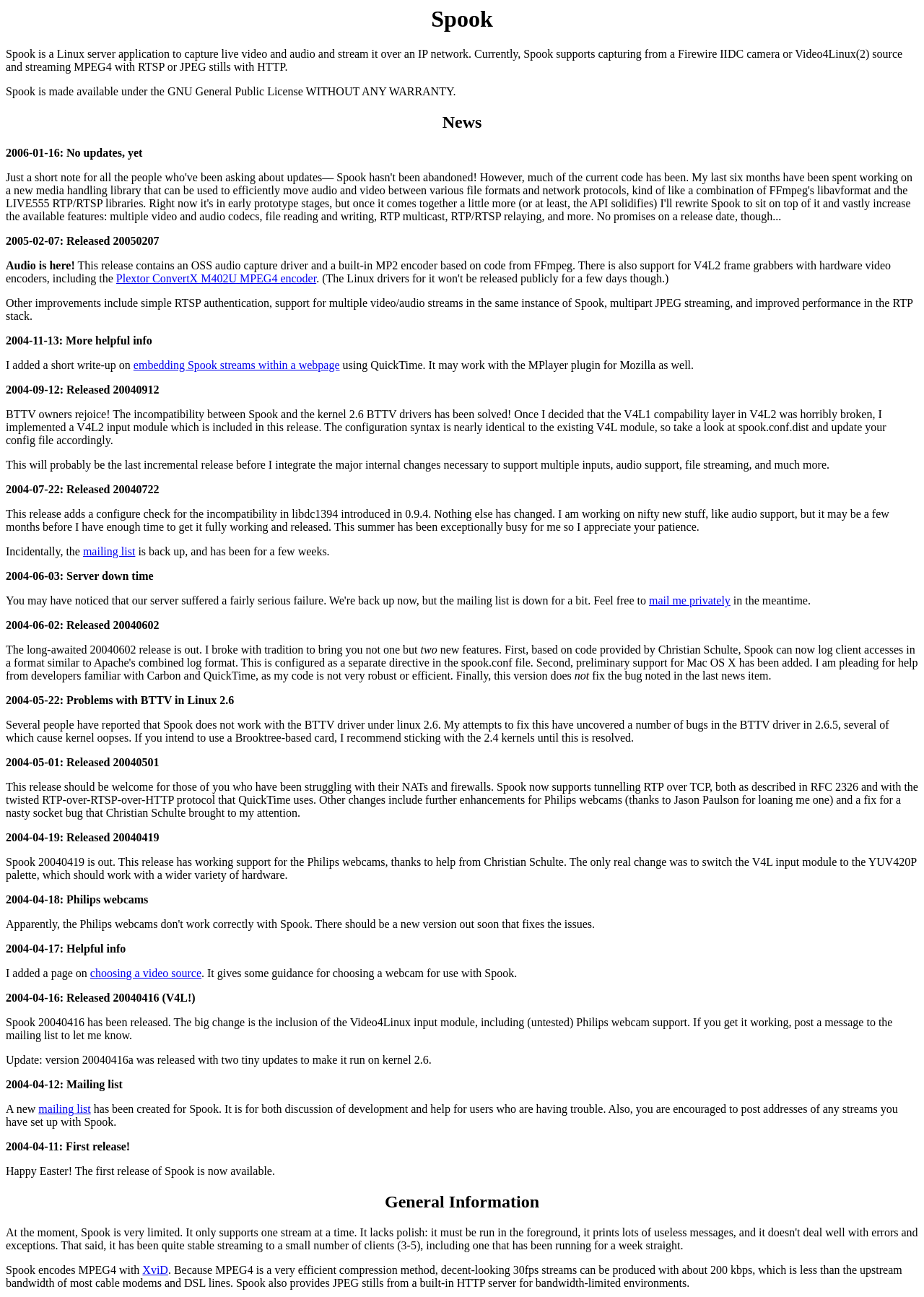Extract the bounding box coordinates for the UI element described as: "XviD".

[0.154, 0.974, 0.182, 0.984]